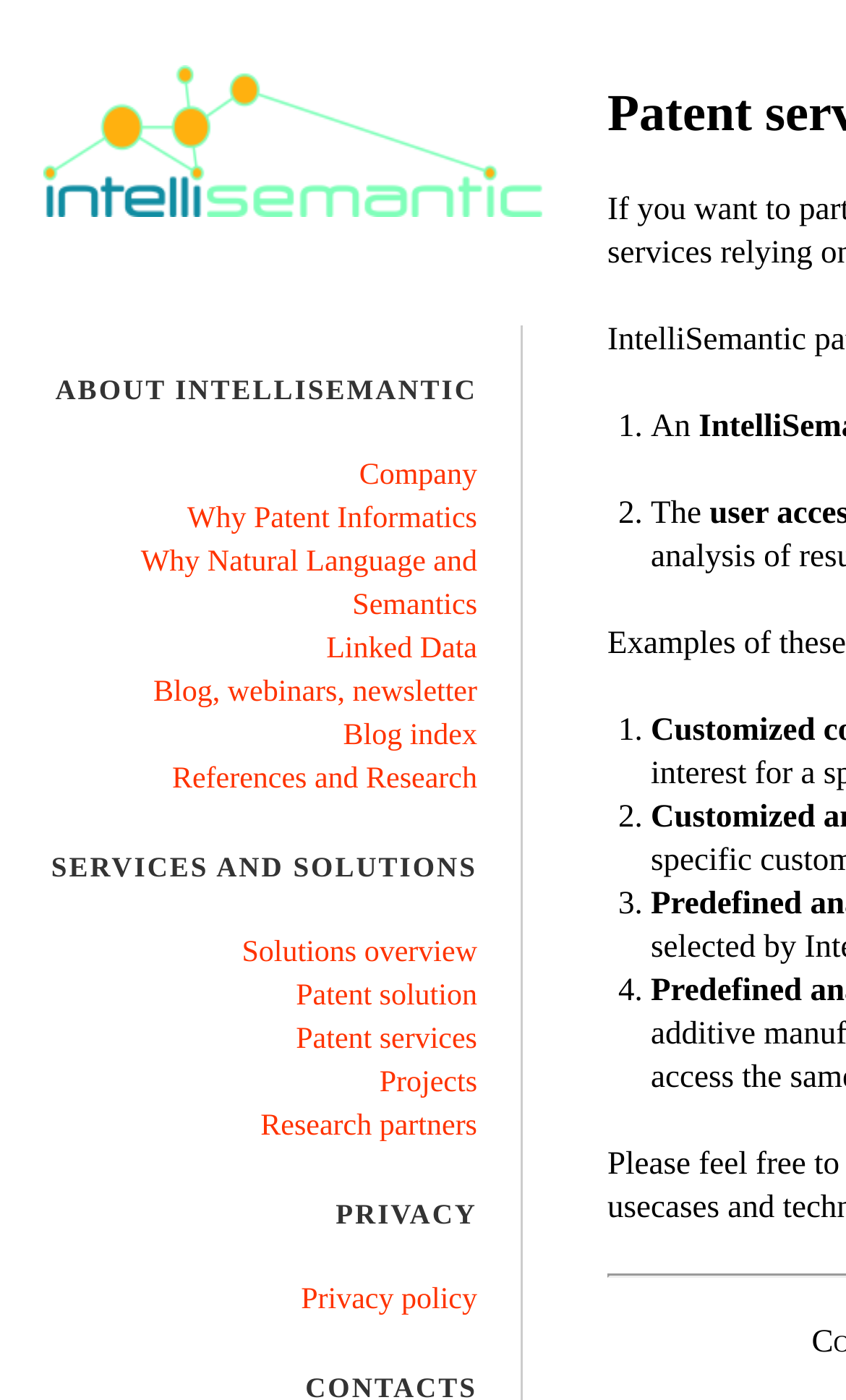Please find the bounding box coordinates of the element that needs to be clicked to perform the following instruction: "Click the 'Company' link". The bounding box coordinates should be four float numbers between 0 and 1, represented as [left, top, right, bottom].

[0.424, 0.329, 0.564, 0.352]